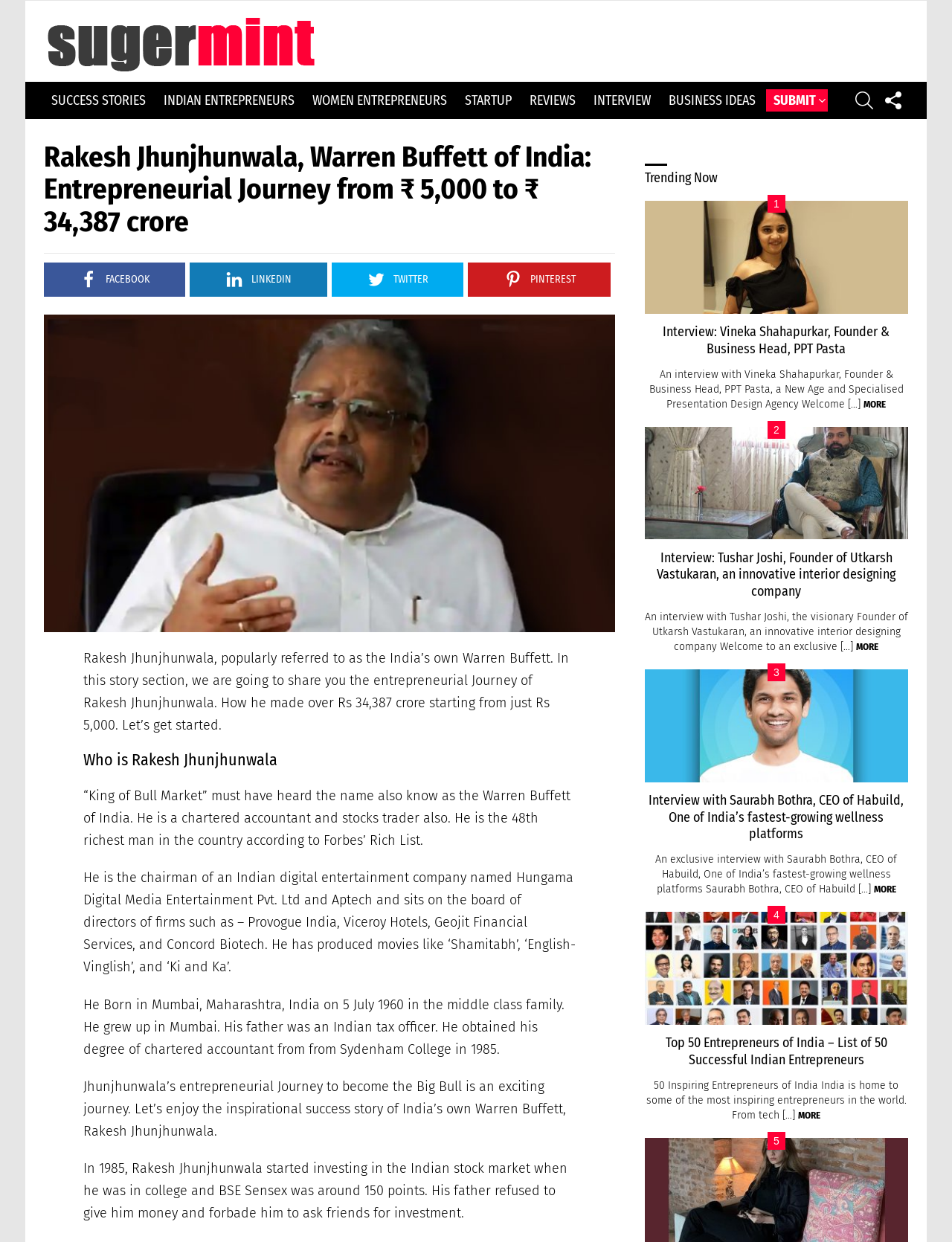How much did Rakesh Jhunjhunwala make starting from ₹ 5,000?
Look at the screenshot and respond with one word or a short phrase.

₹ 34,387 crore